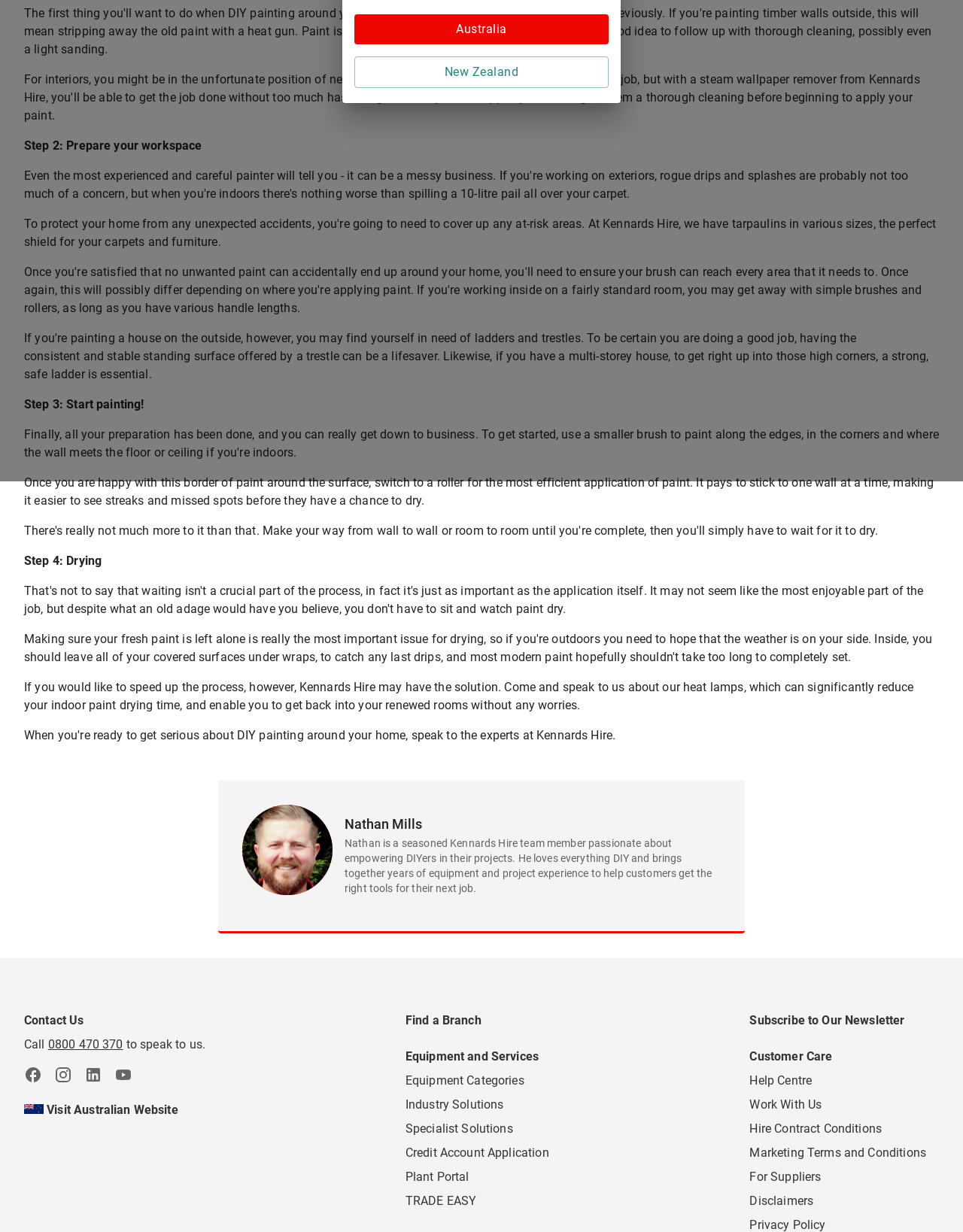Determine the bounding box for the UI element that matches this description: "Work With Us".

[0.779, 0.891, 0.853, 0.902]